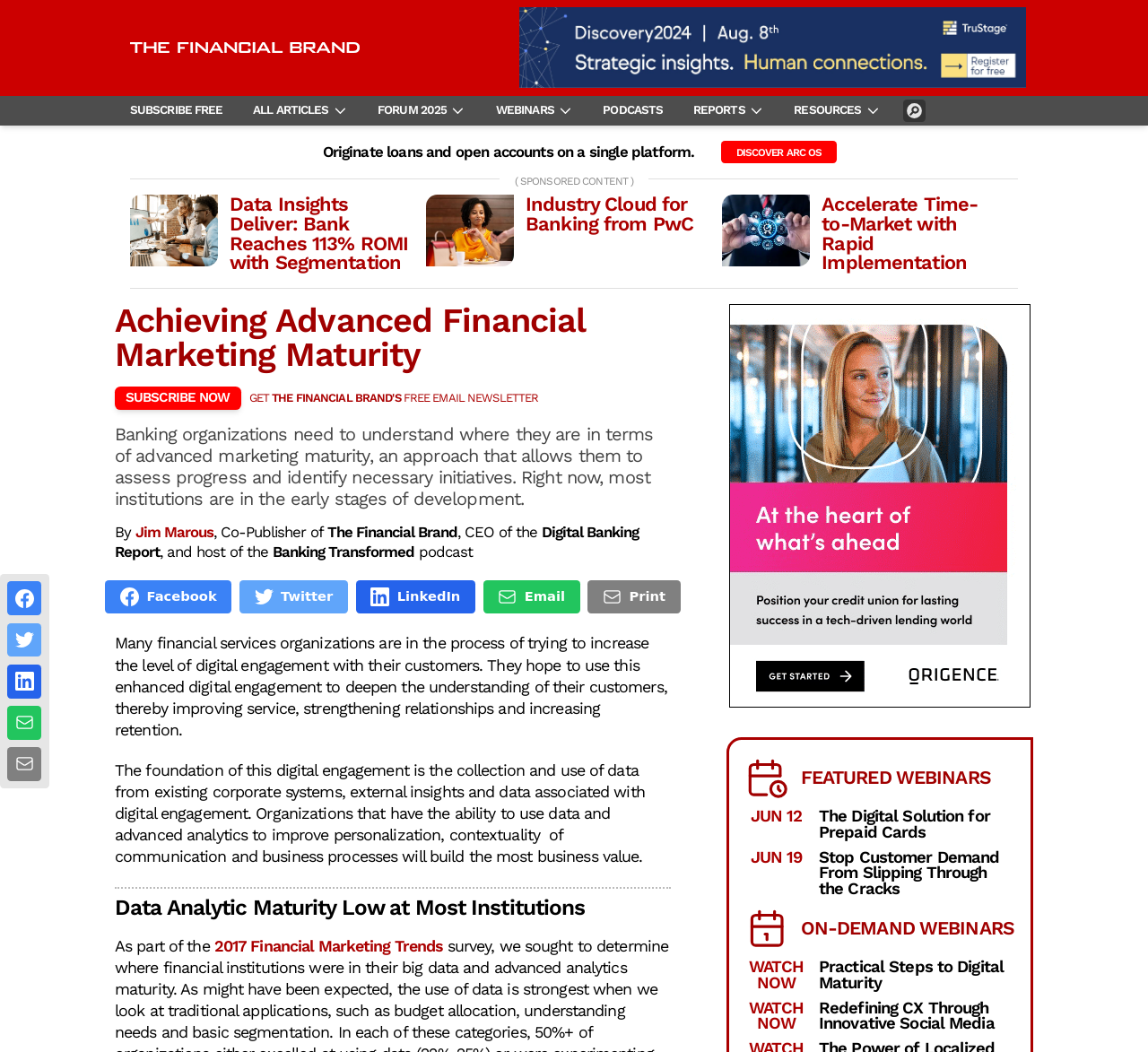Identify the bounding box coordinates for the element you need to click to achieve the following task: "Click on the 'Data Insights Deliver: Bank Reaches 113% ROMI with Segmentation' link". Provide the bounding box coordinates as four float numbers between 0 and 1, in the form [left, top, right, bottom].

[0.2, 0.183, 0.355, 0.26]